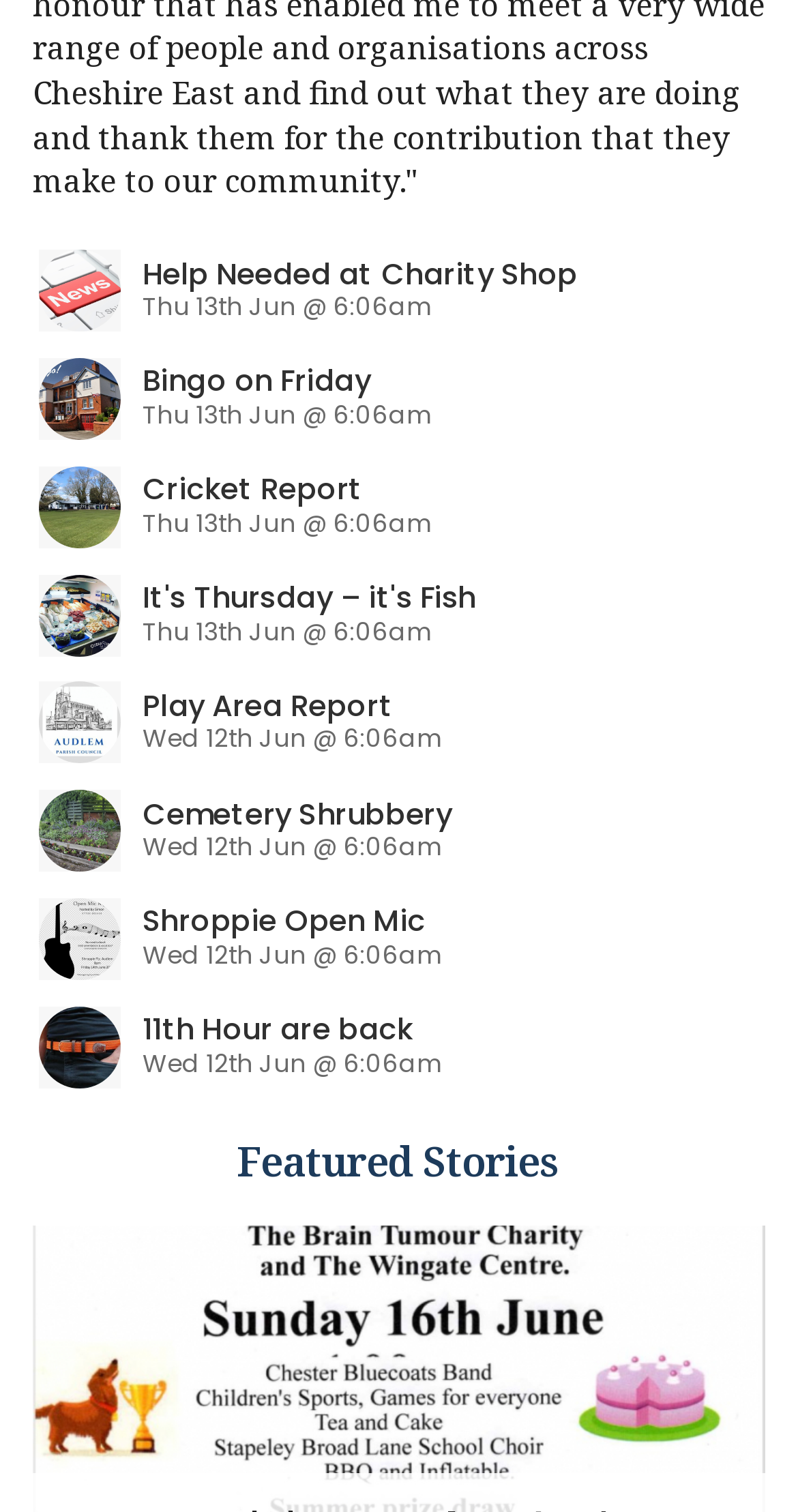Using the description "Featured Stories", predict the bounding box of the relevant HTML element.

[0.297, 0.75, 0.703, 0.786]